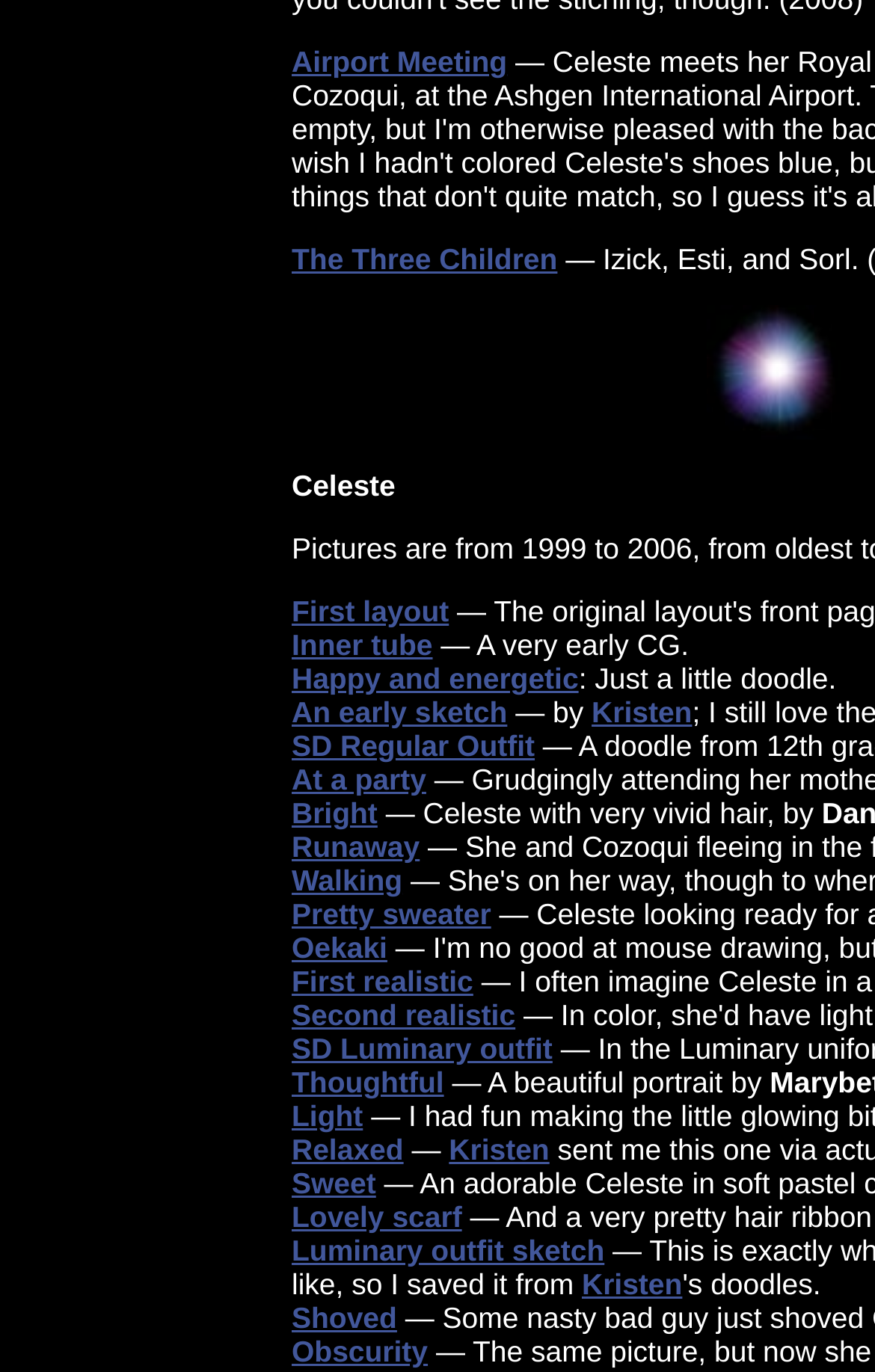Locate the bounding box coordinates of the area to click to fulfill this instruction: "Open 'First layout'". The bounding box should be presented as four float numbers between 0 and 1, in the order [left, top, right, bottom].

[0.333, 0.433, 0.513, 0.458]